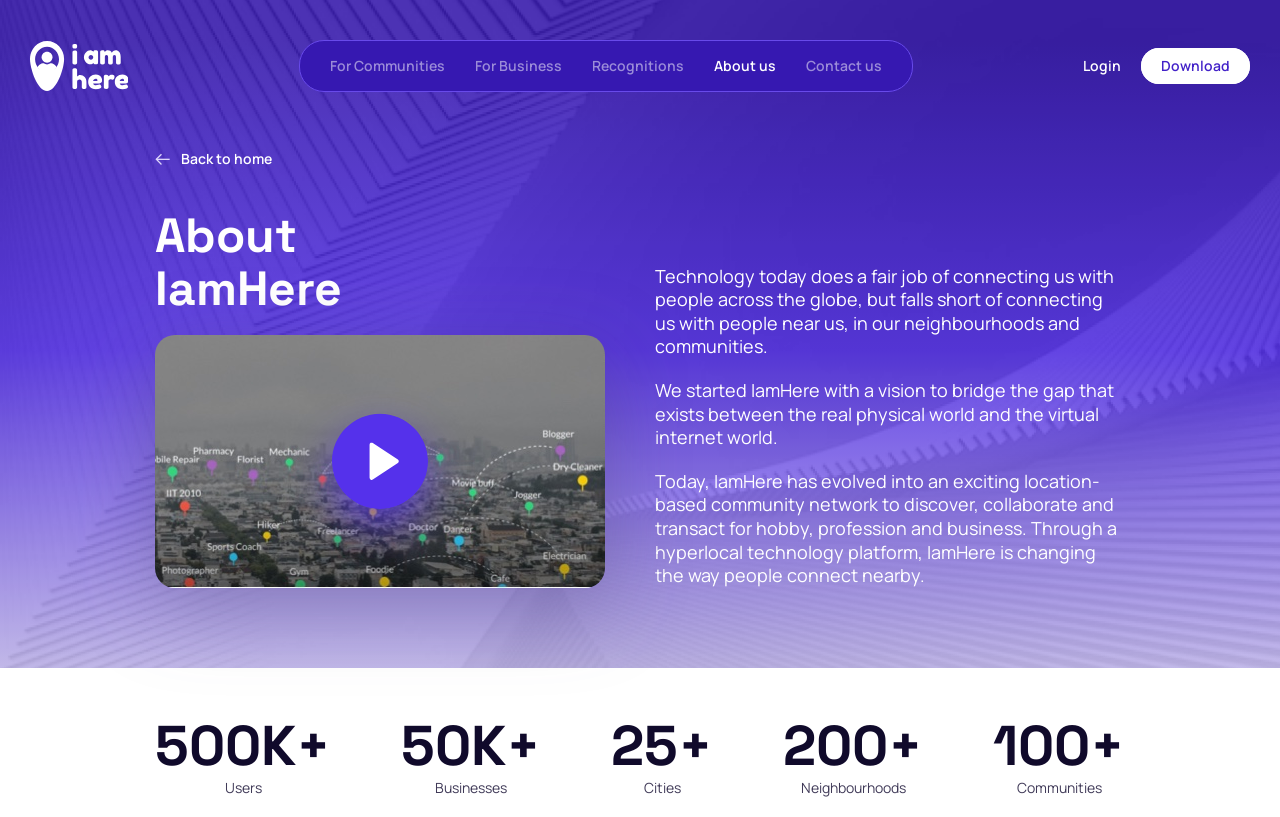Please find the bounding box coordinates of the element that needs to be clicked to perform the following instruction: "Click on the 'About us' link". The bounding box coordinates should be four float numbers between 0 and 1, represented as [left, top, right, bottom].

[0.558, 0.05, 0.606, 0.111]